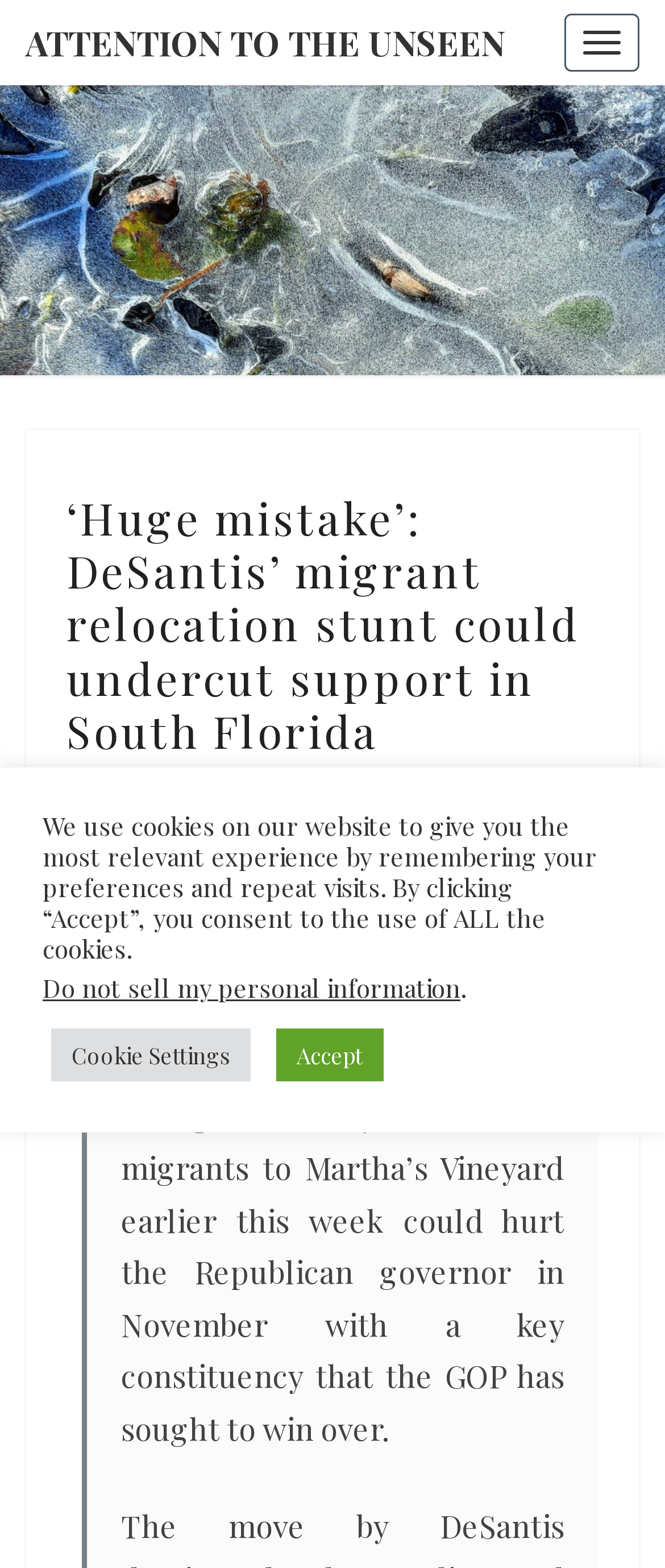Describe every aspect of the webpage comprehensively.

The webpage appears to be a news article from Politico, with a focus on Governor Ron DeSantis' decision to transport Venezuelan migrants to Martha's Vineyard. At the top left of the page, there is a navigation button labeled "Toggle navigation". Next to it, there is a link to the website's title, "ATTENTION TO THE UNSEEN".

Below the title, there is a header section that spans almost the entire width of the page. It contains the article's title, "‘Huge mistake’: DeSantis’ migrant relocation stunt could undercut support in South Florida", which is displayed prominently in a large font size. The title is followed by a subheading that includes the date "September 18, 2022" and the phrase "From Elsewhere", which is a link.

The main content of the article begins below the header section, with a link to the source of the report, "Politico reports", followed by a colon and a brief summary of the article. The summary text is quite long and takes up most of the width of the page, describing how Governor DeSantis' decision could hurt his support in November.

At the bottom of the page, there is a notification bar that spans the entire width of the page. It informs users that the website uses cookies and provides options to accept or customize cookie settings. There are two buttons, "Cookie Settings" and "Accept", as well as a link to learn more about not selling personal information.